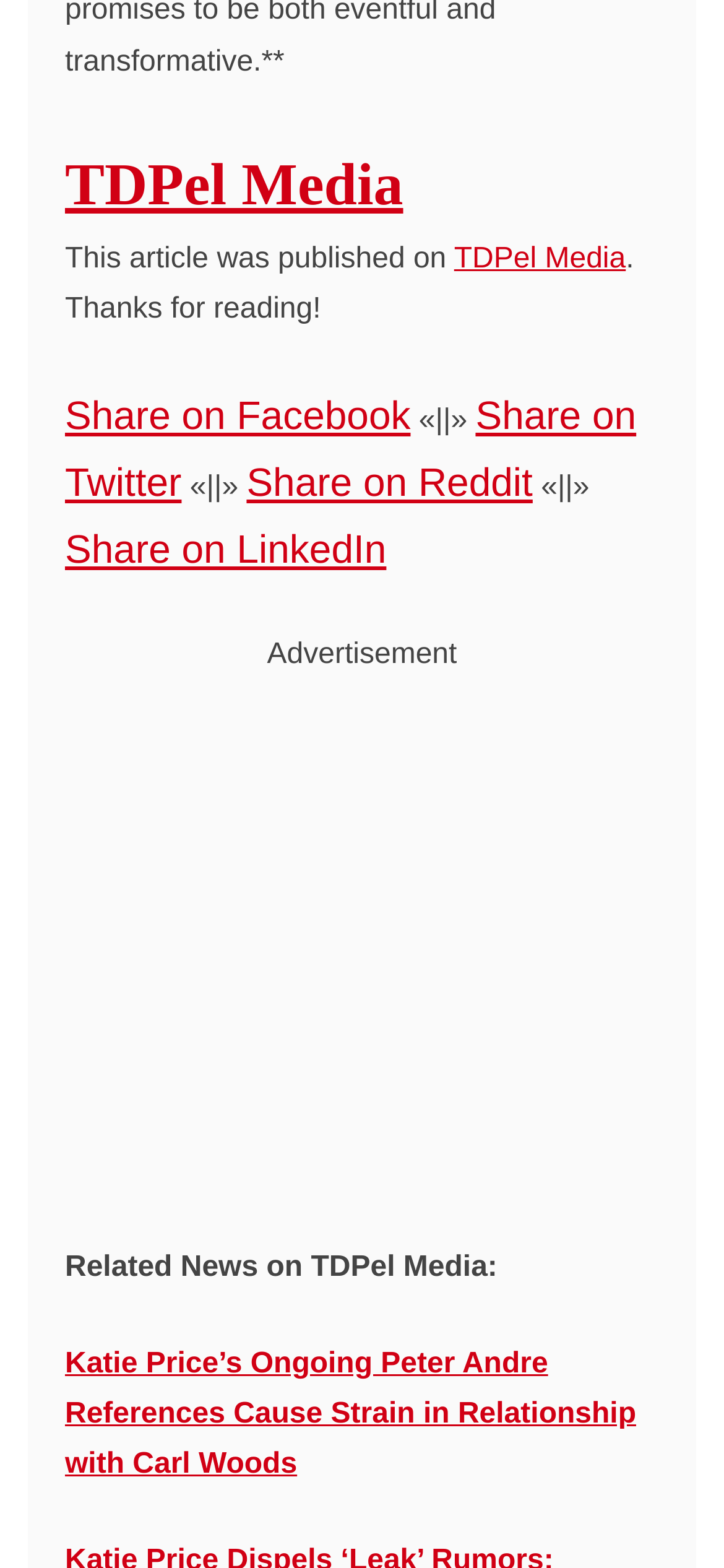Specify the bounding box coordinates of the area to click in order to follow the given instruction: "Download the Vital Signs App."

[0.09, 0.736, 0.91, 0.756]